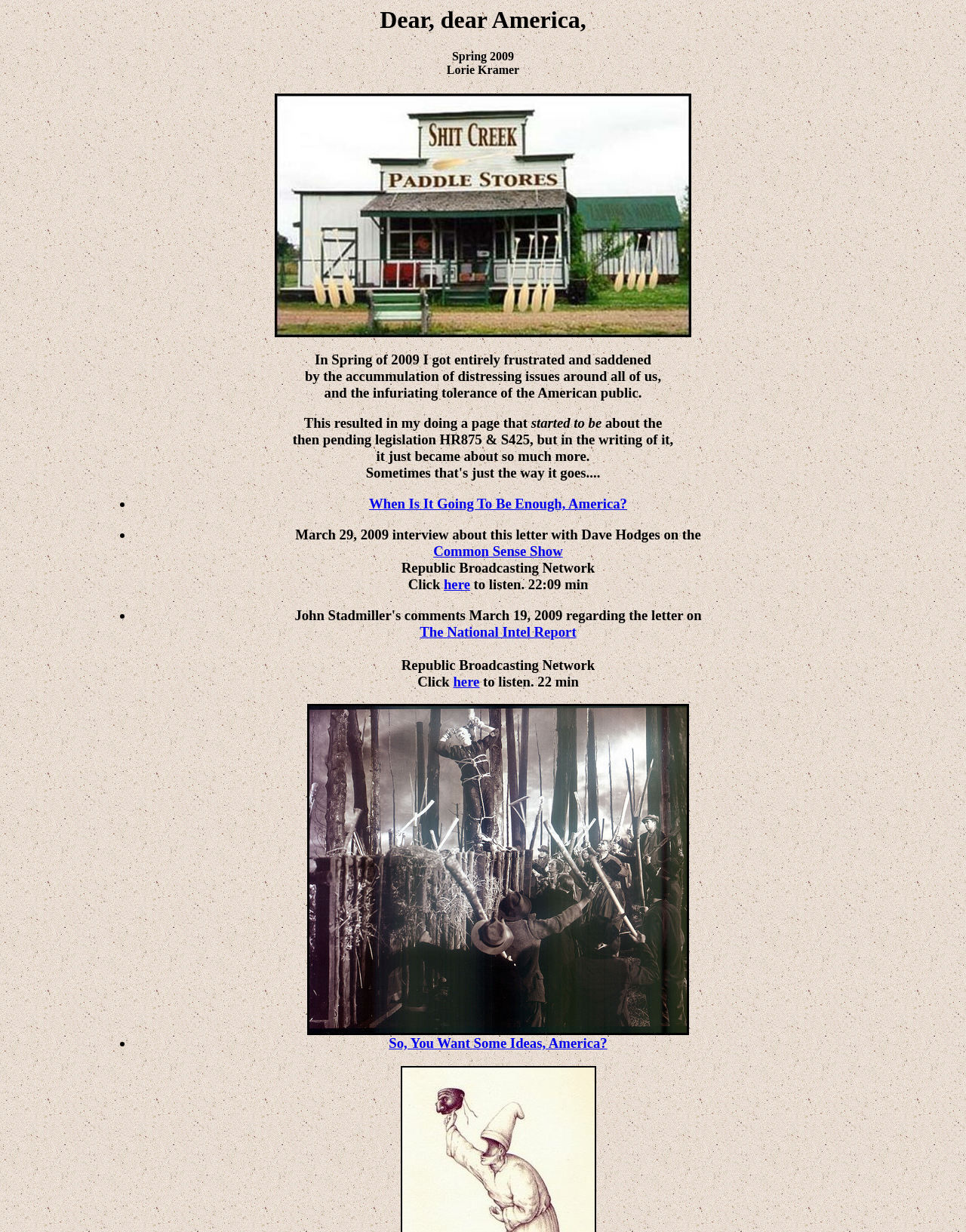What is the theme of the content on the webpage?
With the help of the image, please provide a detailed response to the question.

The content on the webpage, including the headings and the links, suggests that the theme is related to politics or social issues, as it mentions legislation and interviews on radio shows.